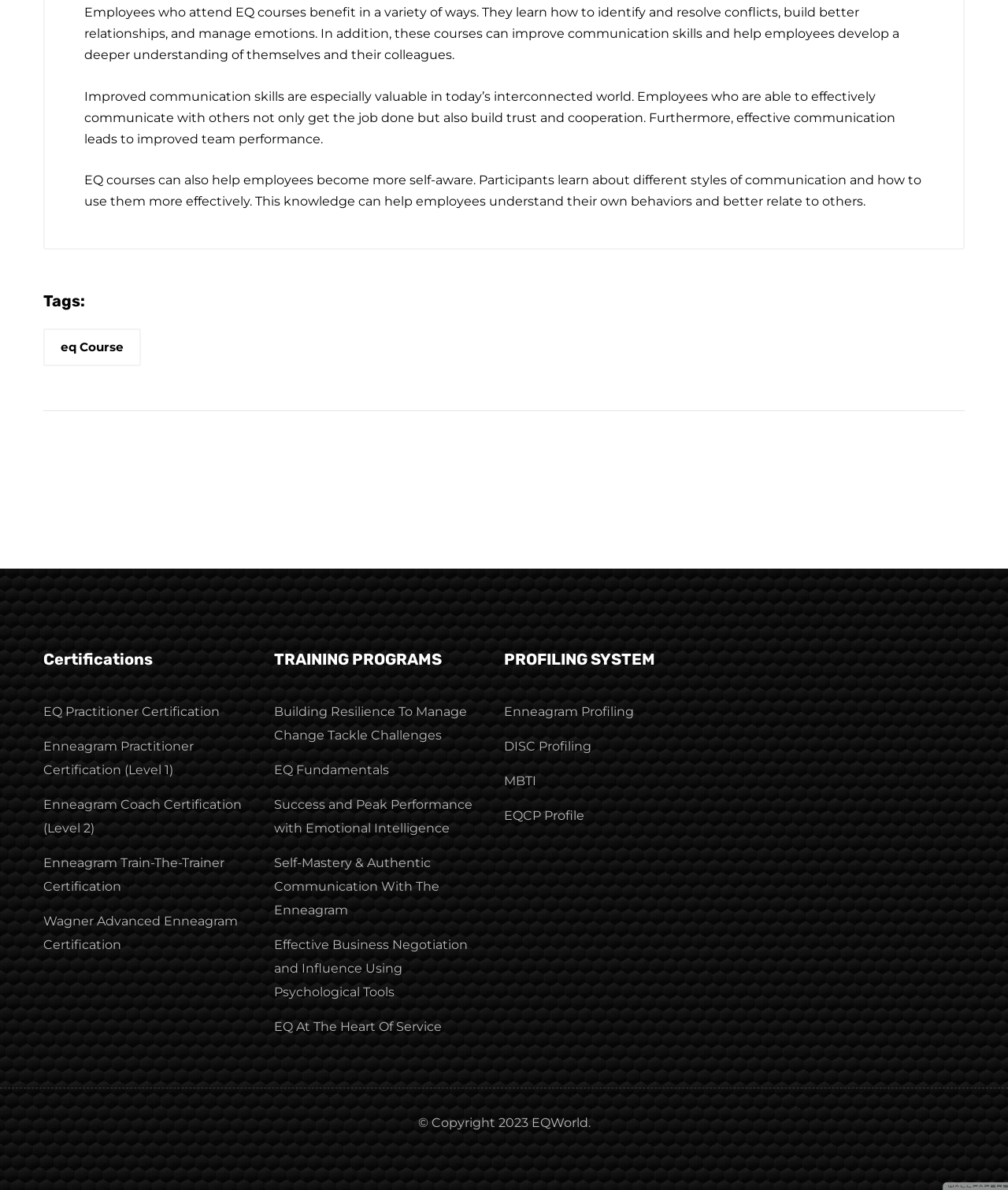Provide a short answer using a single word or phrase for the following question: 
What is the purpose of EQ courses?

Improve communication skills